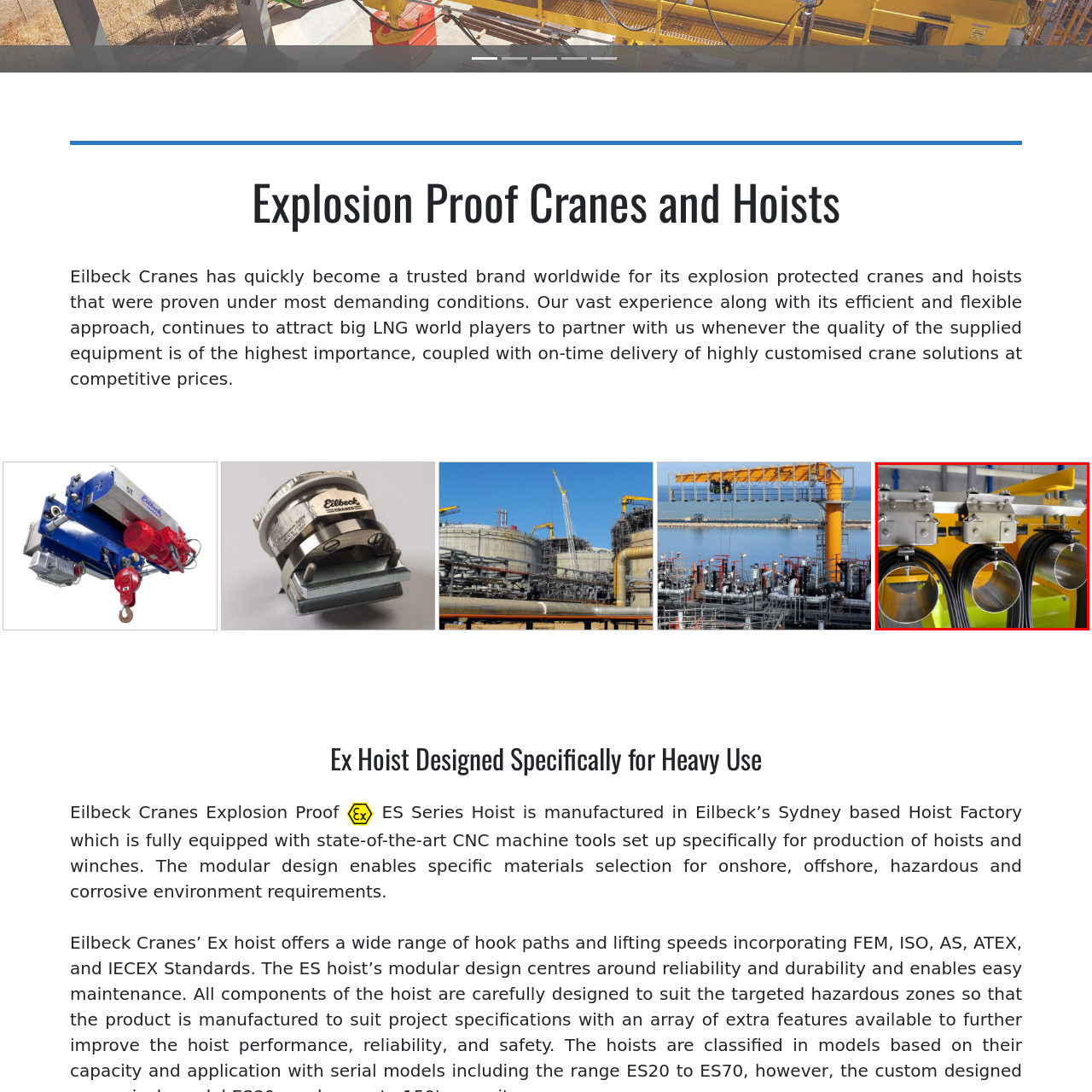Generate a detailed caption for the picture within the red-bordered area.

The image showcases a set of explosion-proof crane components designed for industrial applications. In the foreground, three cylindrical metal conduits are displayed, each securely mounted and connected to a robust metallic framework. The components exhibit high durability, evidenced by their stainless steel construction, ensuring reliability in hazardous environments. These crane components are integral to the efficient operation of explosion-proof hoists, offering customized solutions for demanding applications in both onshore and offshore settings. The bright yellow background adds a striking contrast, emphasizing the high visibility and safety standards associated with such equipment.